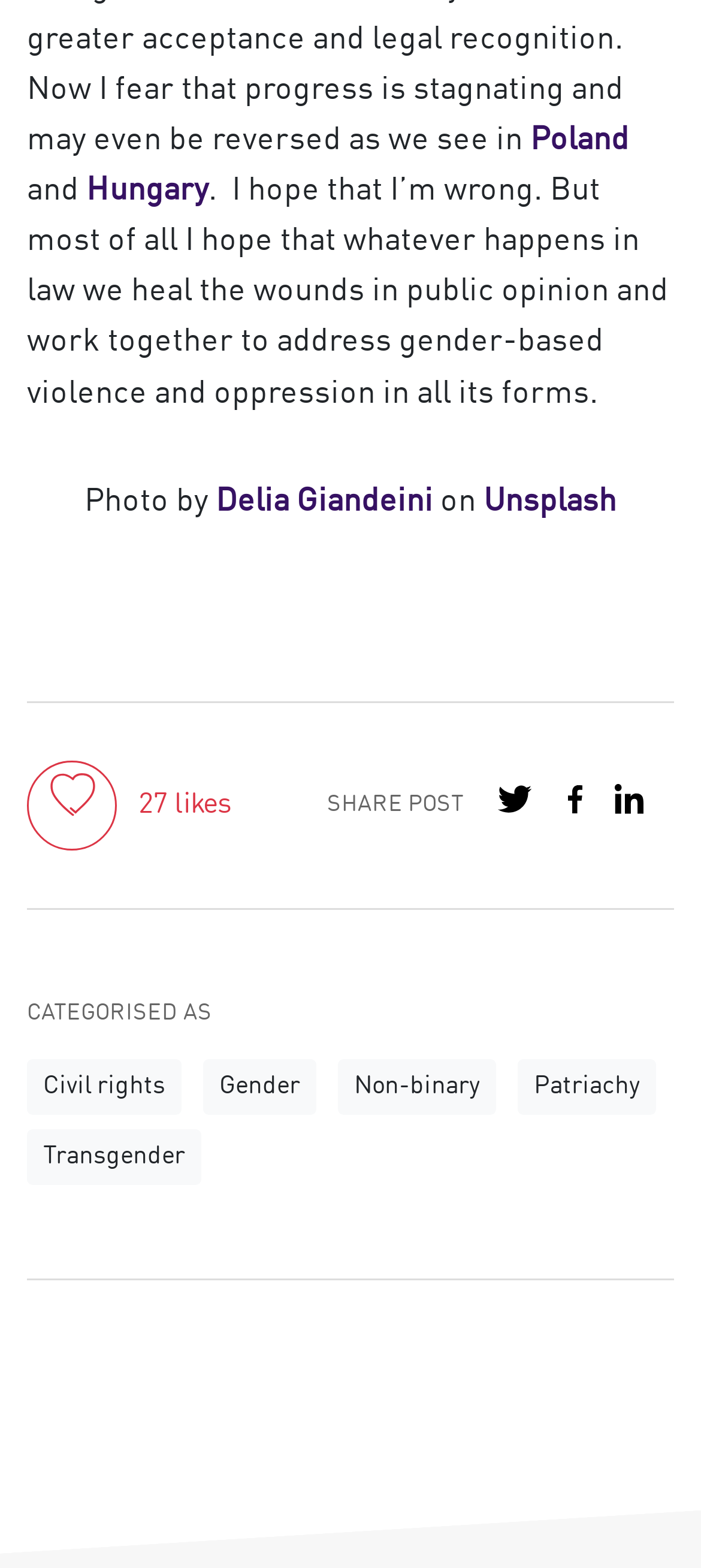Provide your answer in one word or a succinct phrase for the question: 
How many likes does the post have?

27